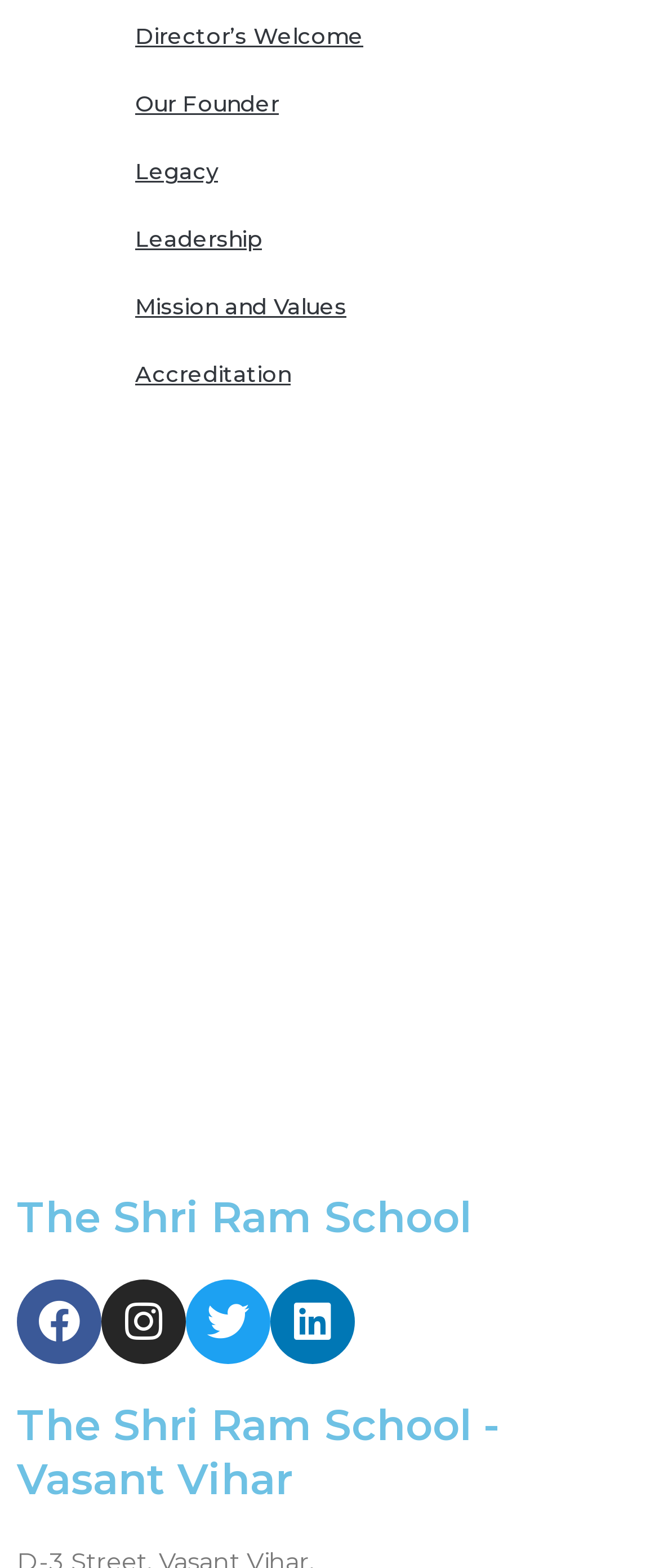Identify the bounding box coordinates of the clickable region necessary to fulfill the following instruction: "Check Linkedin profile". The bounding box coordinates should be four float numbers between 0 and 1, i.e., [left, top, right, bottom].

[0.41, 0.816, 0.538, 0.87]